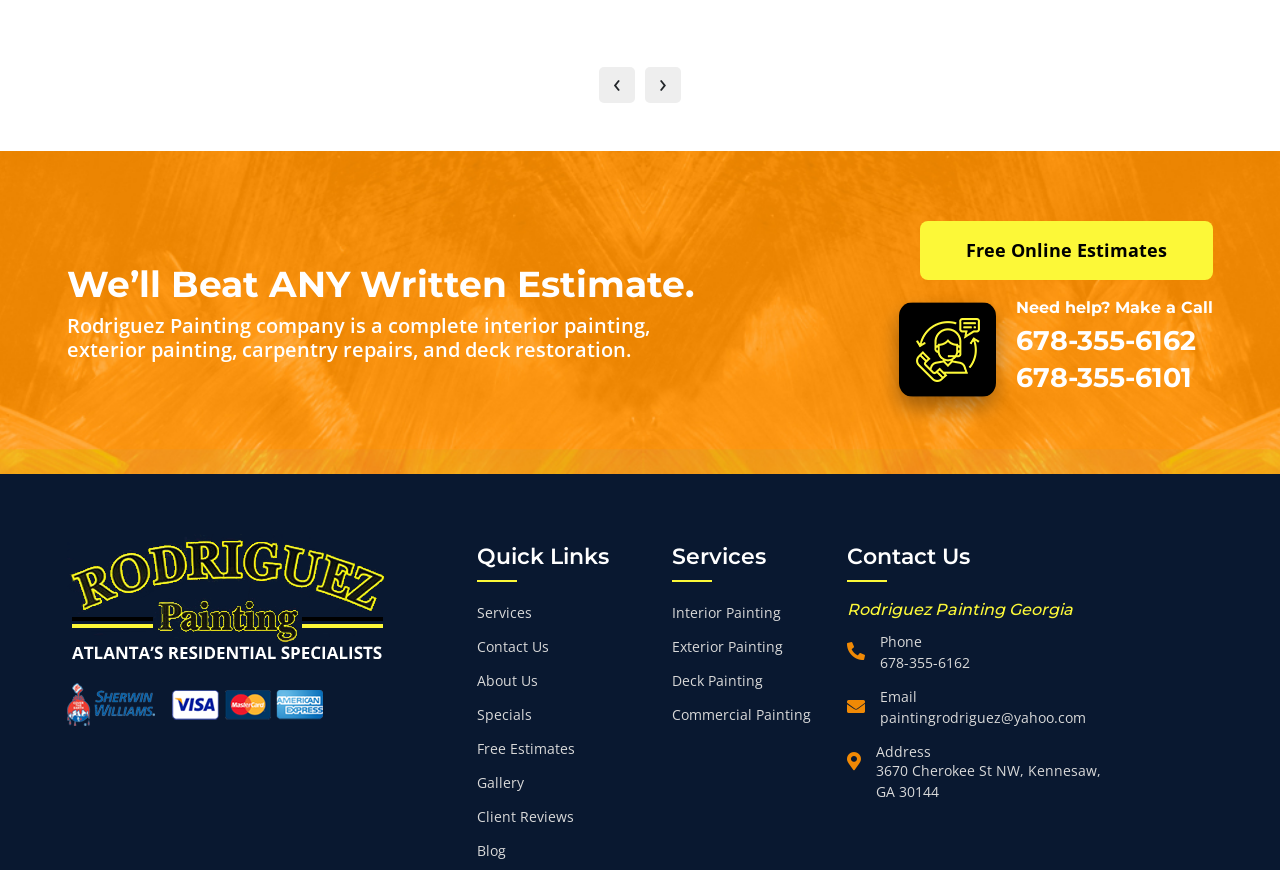Find the bounding box coordinates for the UI element whose description is: "Free Online Estimates". The coordinates should be four float numbers between 0 and 1, in the format [left, top, right, bottom].

[0.719, 0.254, 0.948, 0.322]